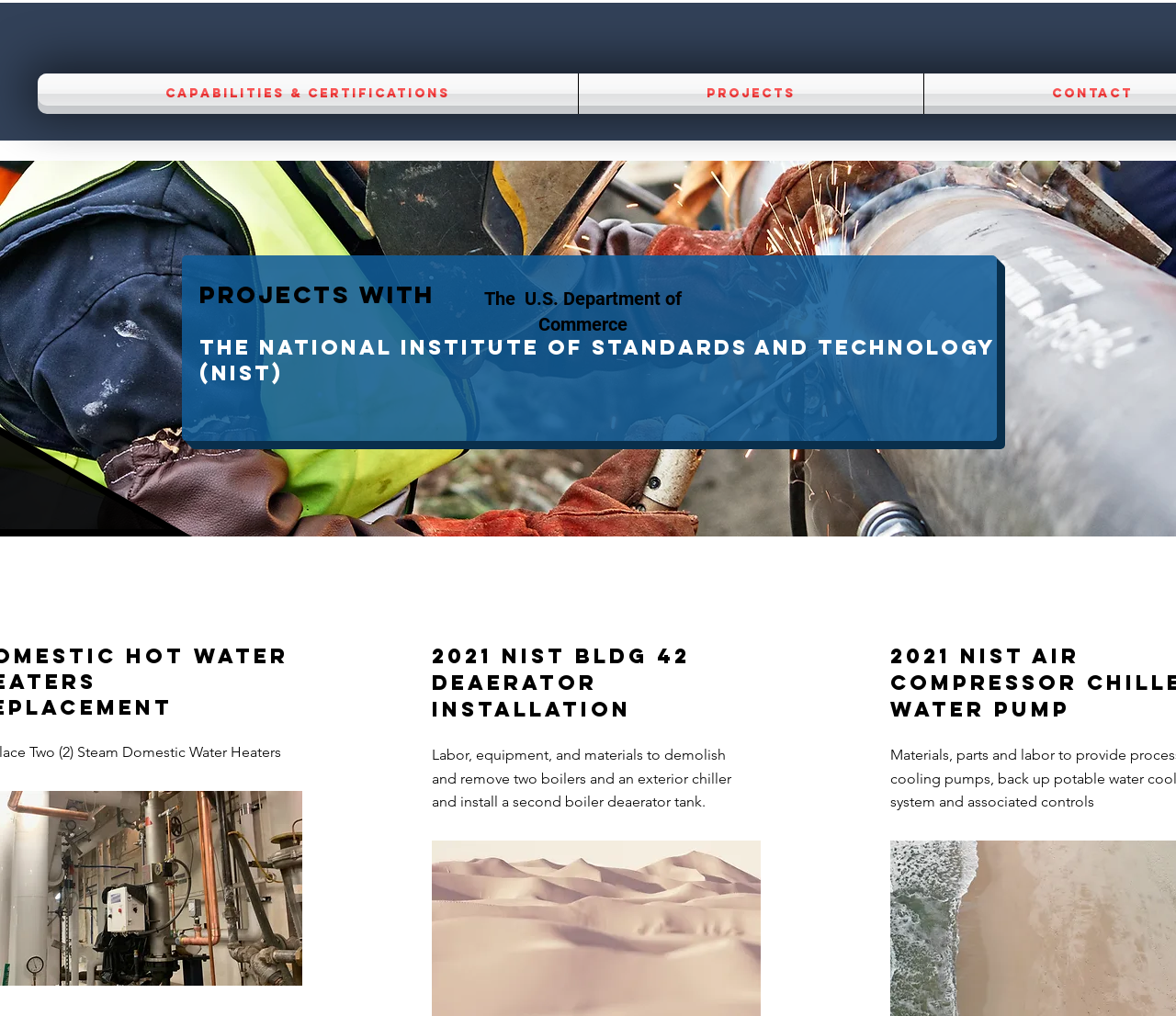What is the project mentioned in the webpage?
Answer with a single word or short phrase according to what you see in the image.

2021 NIST Bldg 42 Deaerator Installation